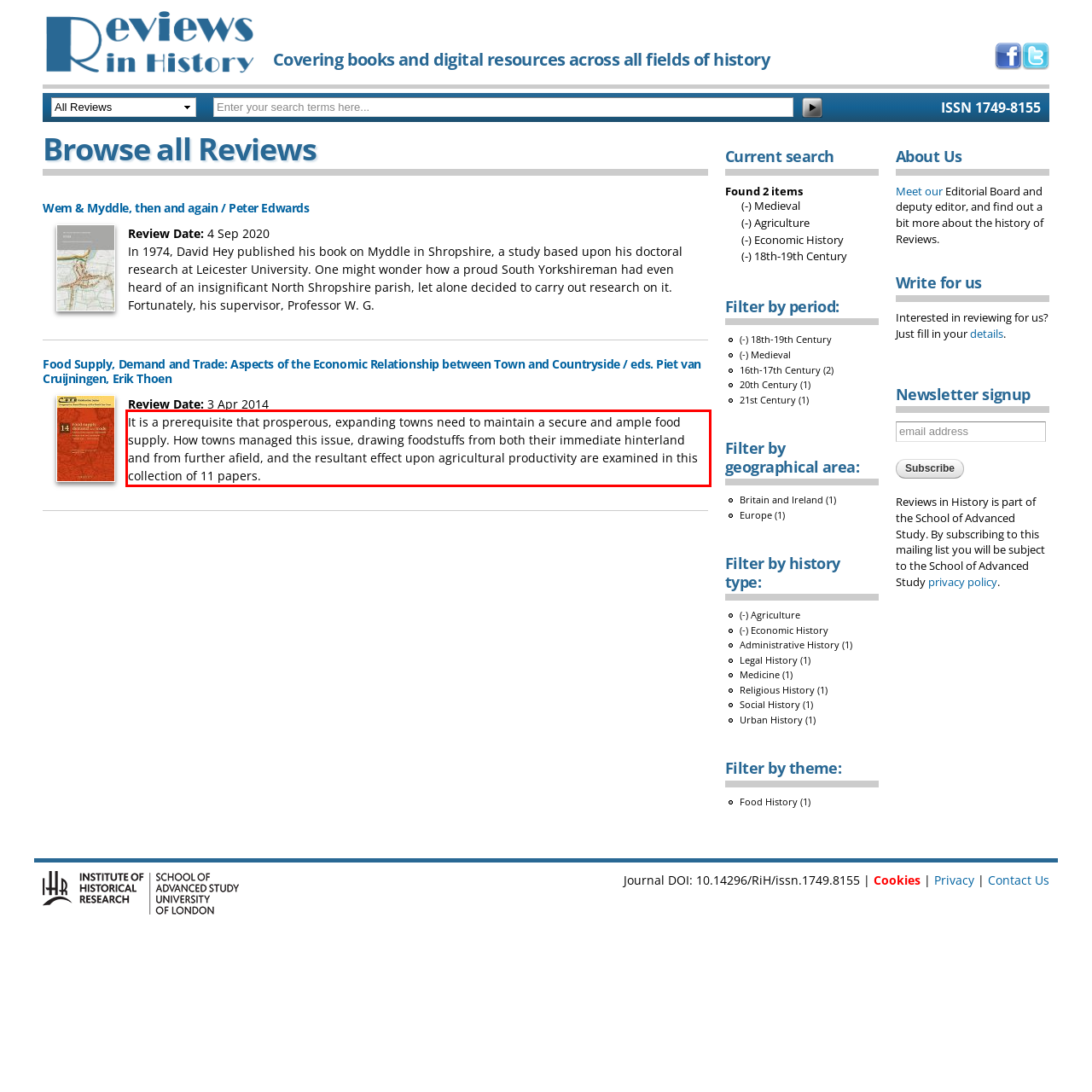You are given a screenshot of a webpage with a UI element highlighted by a red bounding box. Please perform OCR on the text content within this red bounding box.

It is a prerequisite that prosperous, expanding towns need to maintain a secure and ample food supply. How towns managed this issue, drawing foodstuffs from both their immediate hinterland and from further afield, and the resultant effect upon agricultural productivity are examined in this collection of 11 papers.